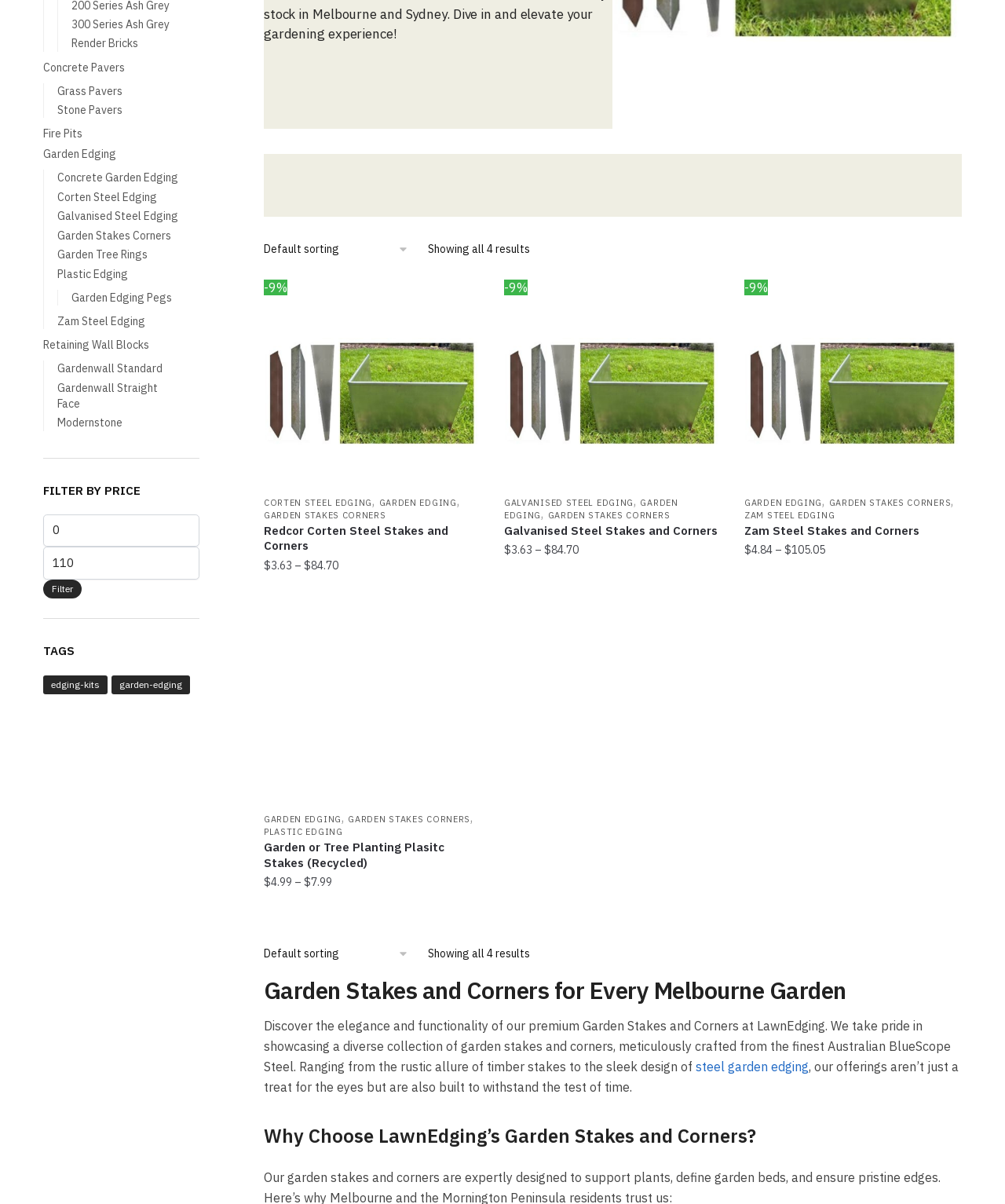Locate the UI element that matches the description Galvanised Steel Stakes and Corners in the webpage screenshot. Return the bounding box coordinates in the format (top-left x, top-left y, bottom-right x, bottom-right y), with values ranging from 0 to 1.

[0.502, 0.428, 0.717, 0.441]